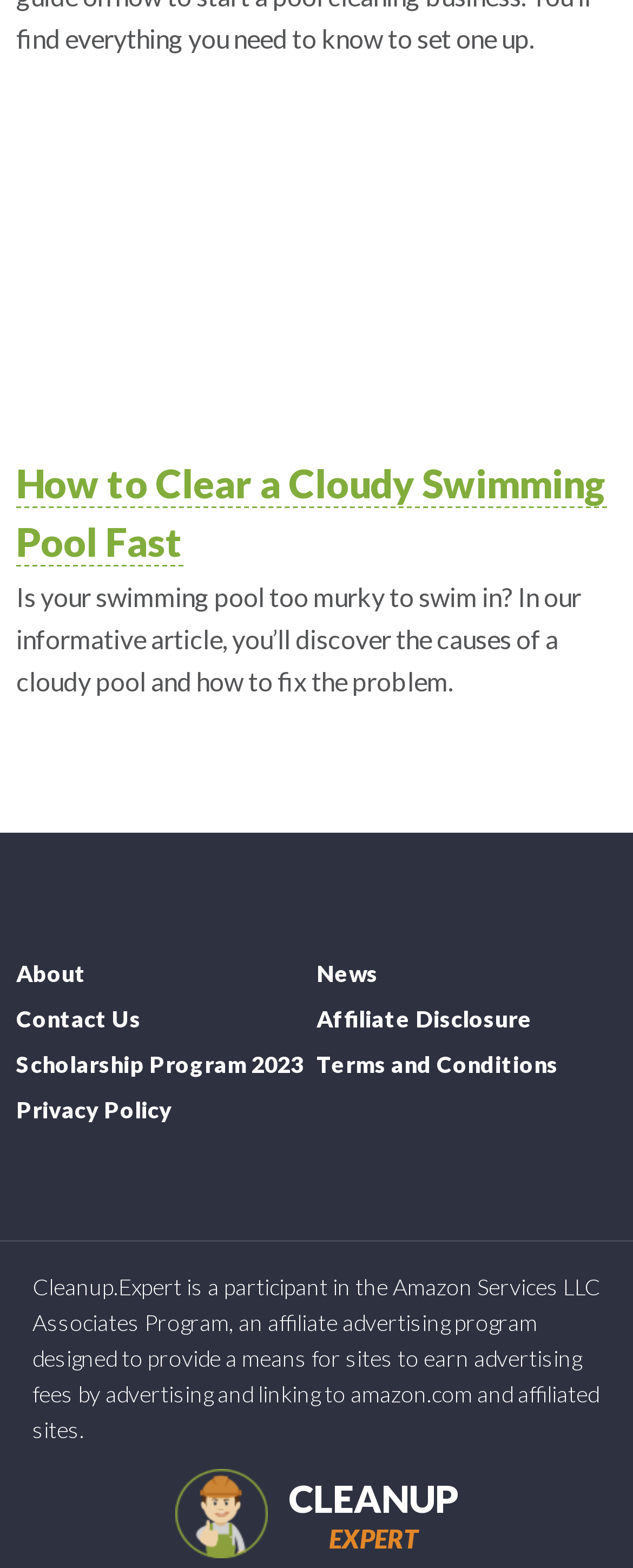Provide the bounding box for the UI element matching this description: "Terms and Conditions".

[0.5, 0.669, 0.882, 0.687]